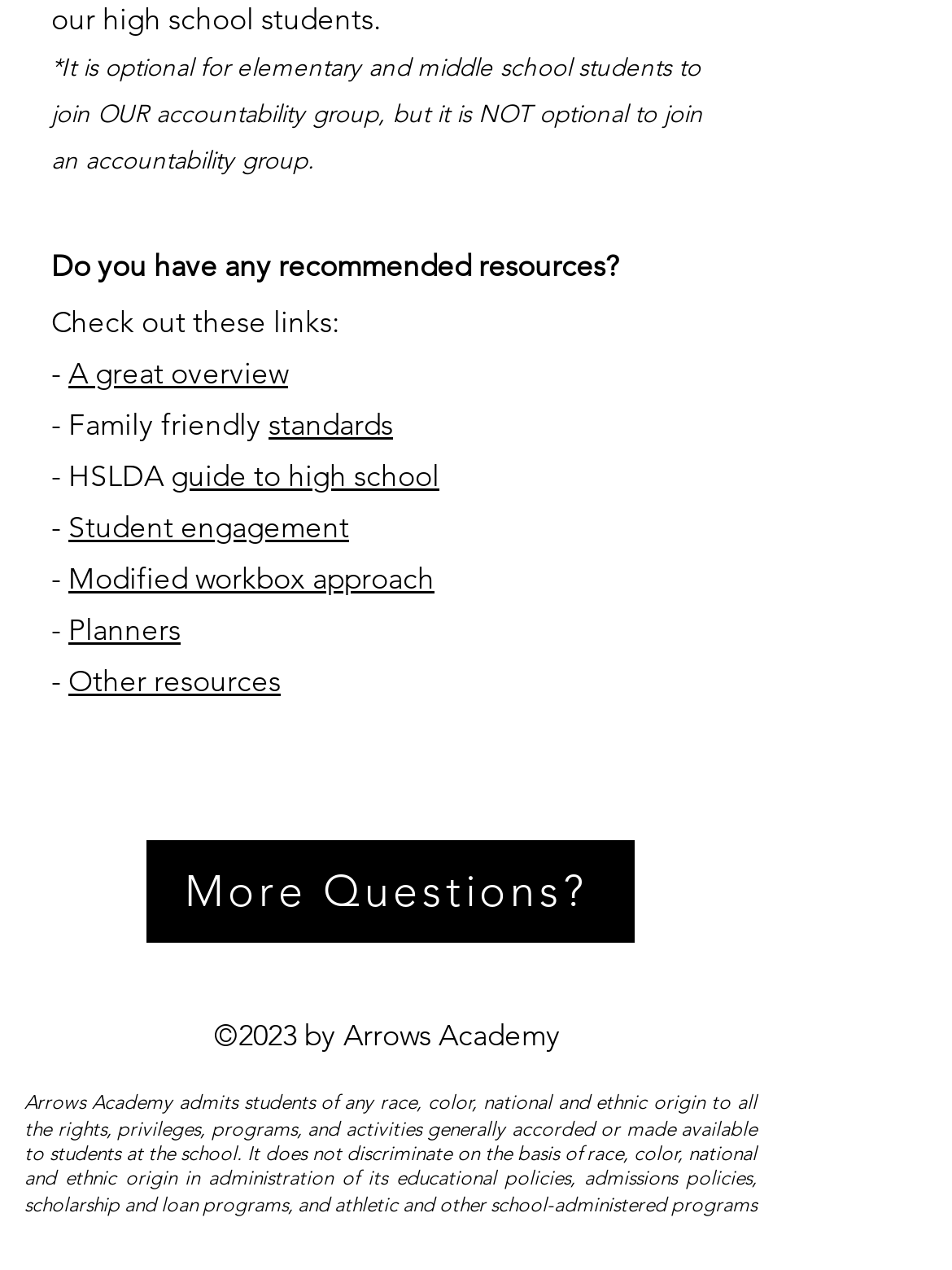Give a one-word or short phrase answer to this question: 
What is the purpose of an accountability group?

For elementary and middle school students